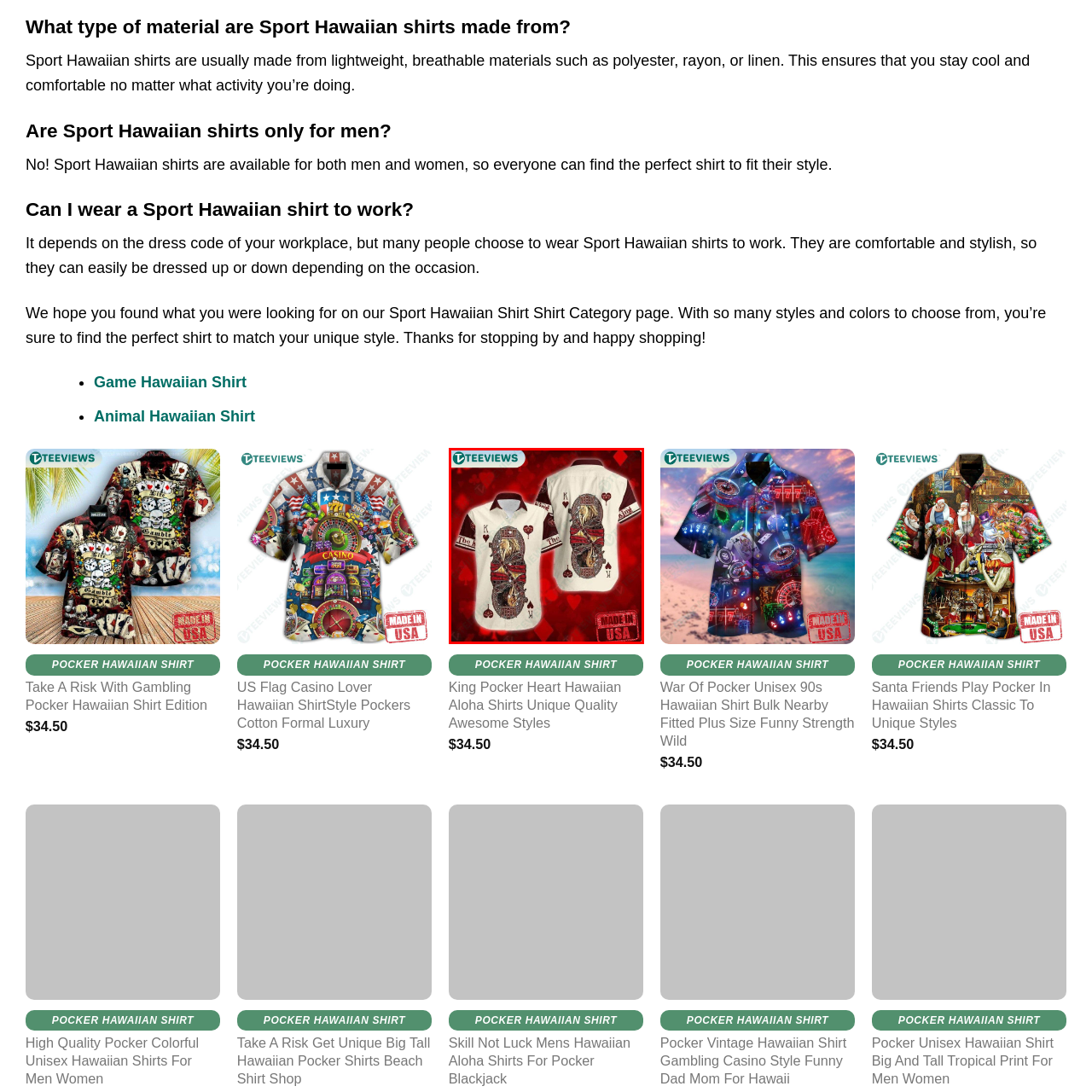Generate a detailed caption for the image contained in the red outlined area.

This image features a unique Hawaiian-style shirt, prominently displayed against a vibrant red background. The shirt showcases a striking design that combines classic Hawaiian aesthetics with poker-themed motifs. On the back, the shirt features an artistic representation that includes images of horses and playing cards, emphasizing the “King” theme, all adorned with heart symbols. 

The shirt is crafted with attention to detail, displaying contrasting maroon accents on the sleeves and collar, which enhance its visual appeal. The labeling indicates that it is "Made in USA," adding to its authenticity. This trendy piece not only represents a fusion of casual Hawaiian style and poker culture but also makes a bold fashion statement, suitable for both casual outings and themed events.